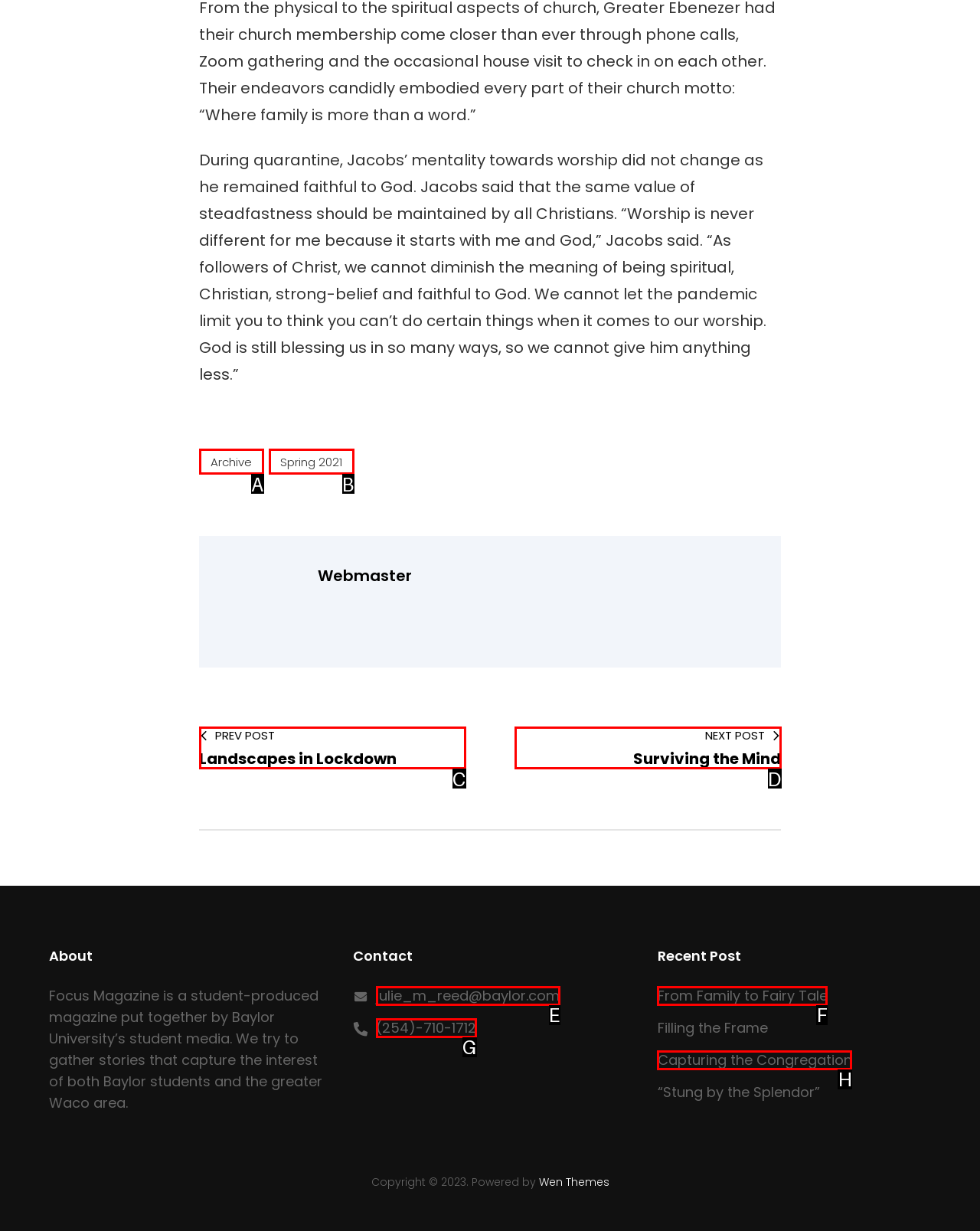Choose the option that matches the following description: Spring 2021
Reply with the letter of the selected option directly.

B